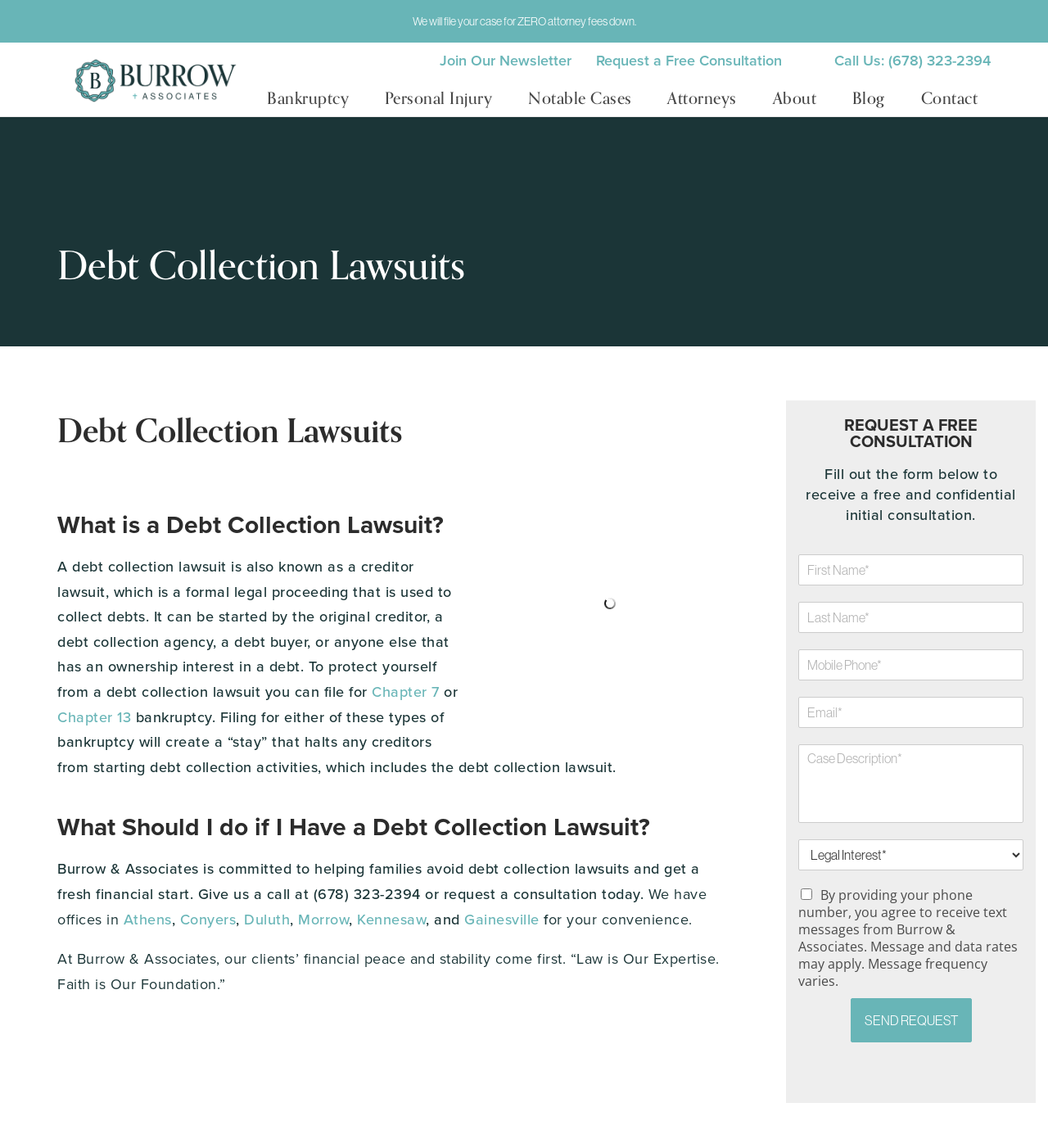Determine the bounding box coordinates (top-left x, top-left y, bottom-right x, bottom-right y) of the UI element described in the following text: Next Stop →

None